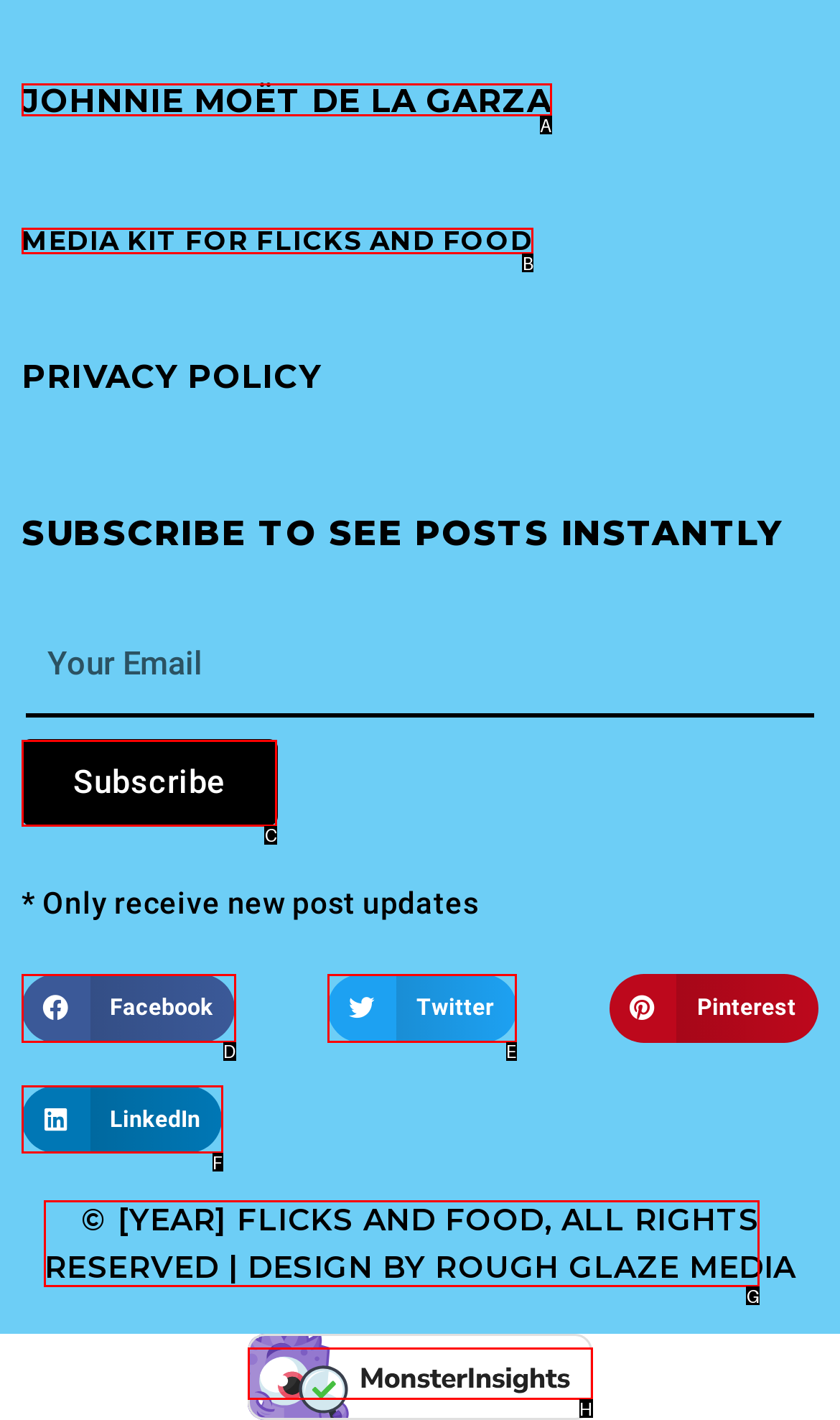Identify the letter of the option that best matches the following description: Subscribe. Respond with the letter directly.

C